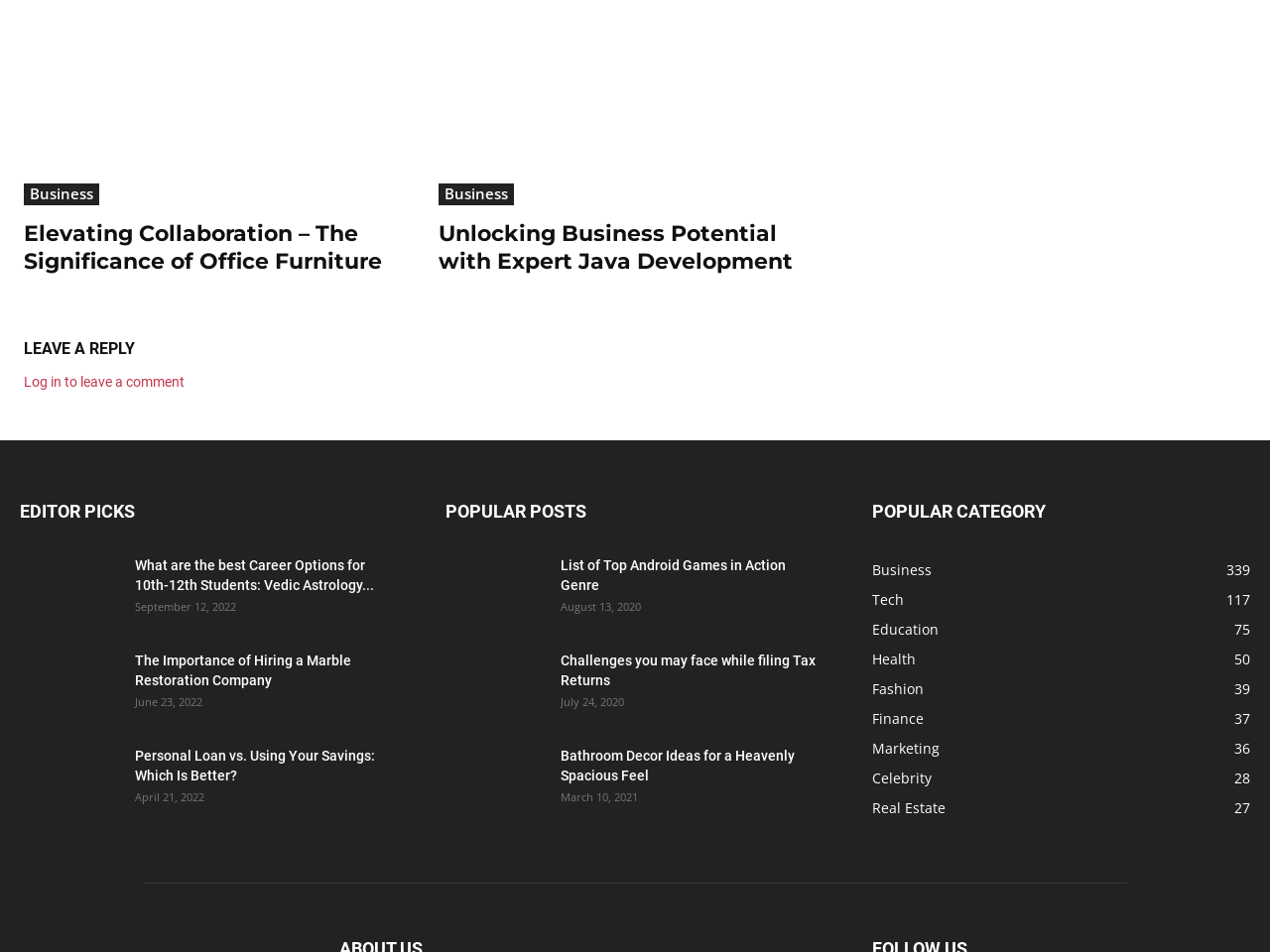Please identify the bounding box coordinates of the area I need to click to accomplish the following instruction: "Read the article 'Elevating Collaboration – The Significance of Office Furniture'".

[0.019, 0.231, 0.322, 0.291]